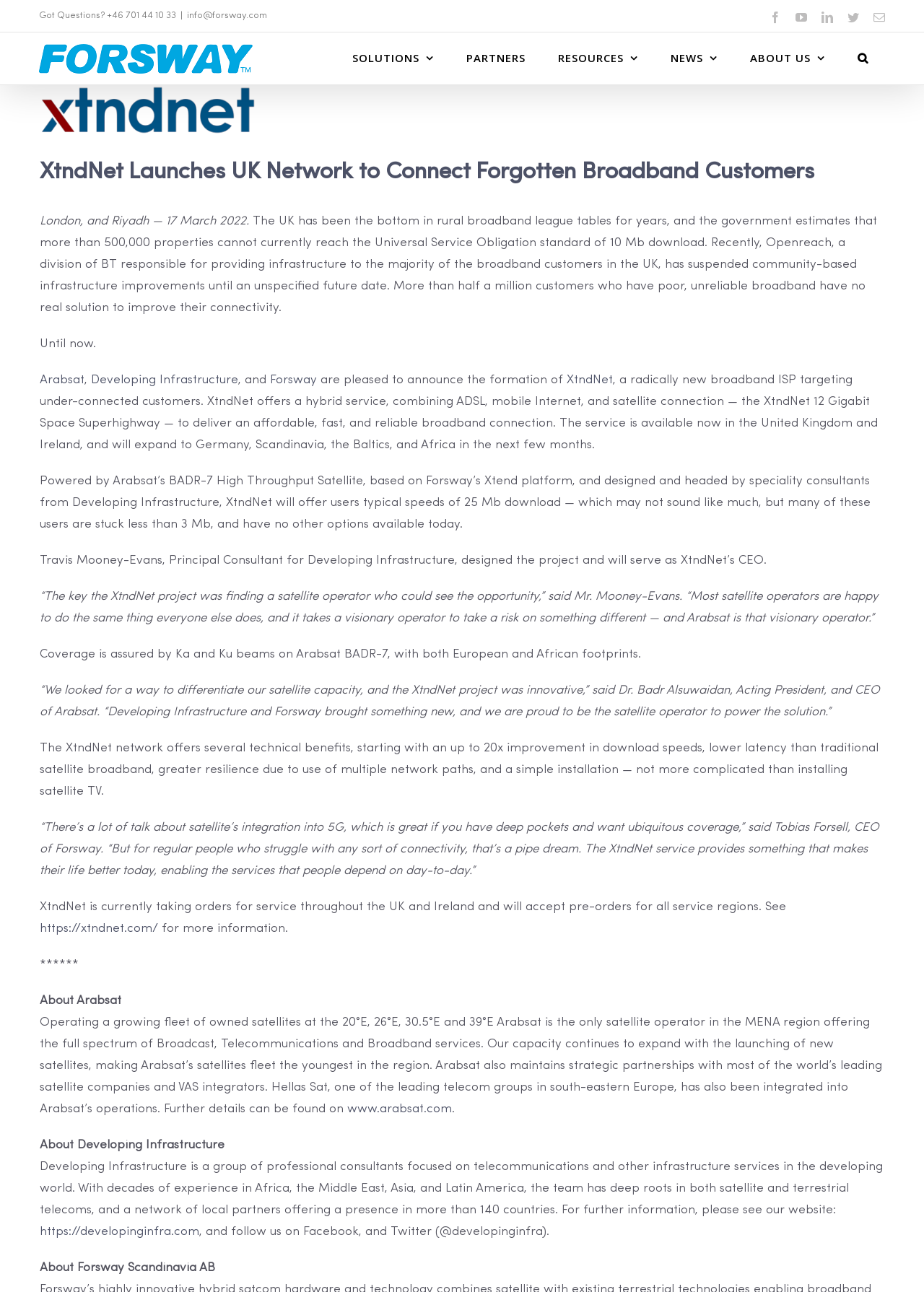Find the bounding box coordinates for the area that must be clicked to perform this action: "Click the 'Health Concerns' link".

None